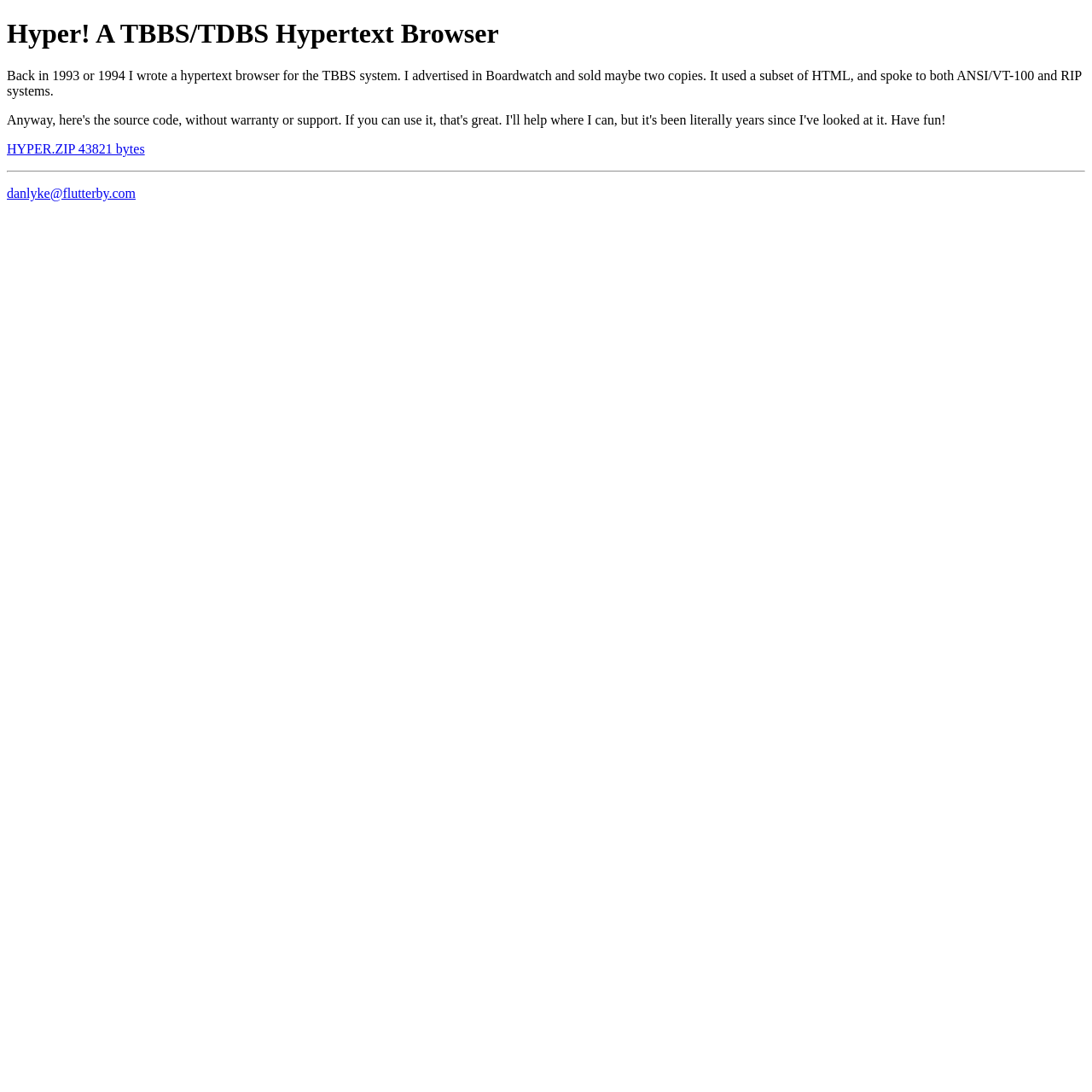Using the format (top-left x, top-left y, bottom-right x, bottom-right y), and given the element description, identify the bounding box coordinates within the screenshot: danlyke@flutterby.com

[0.006, 0.17, 0.124, 0.183]